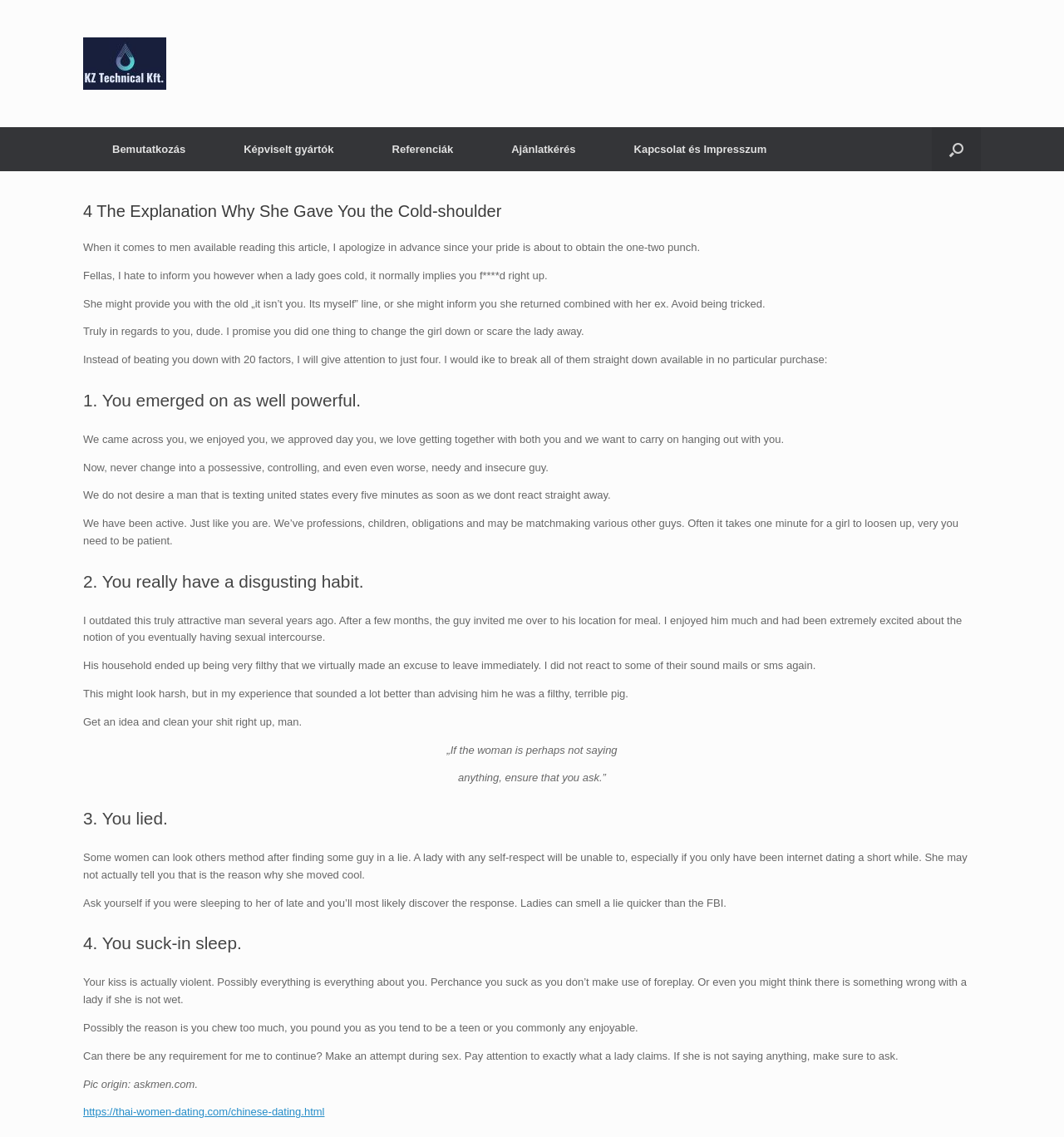Respond to the question with just a single word or phrase: 
What is the author's advice to men regarding texting?

Be patient